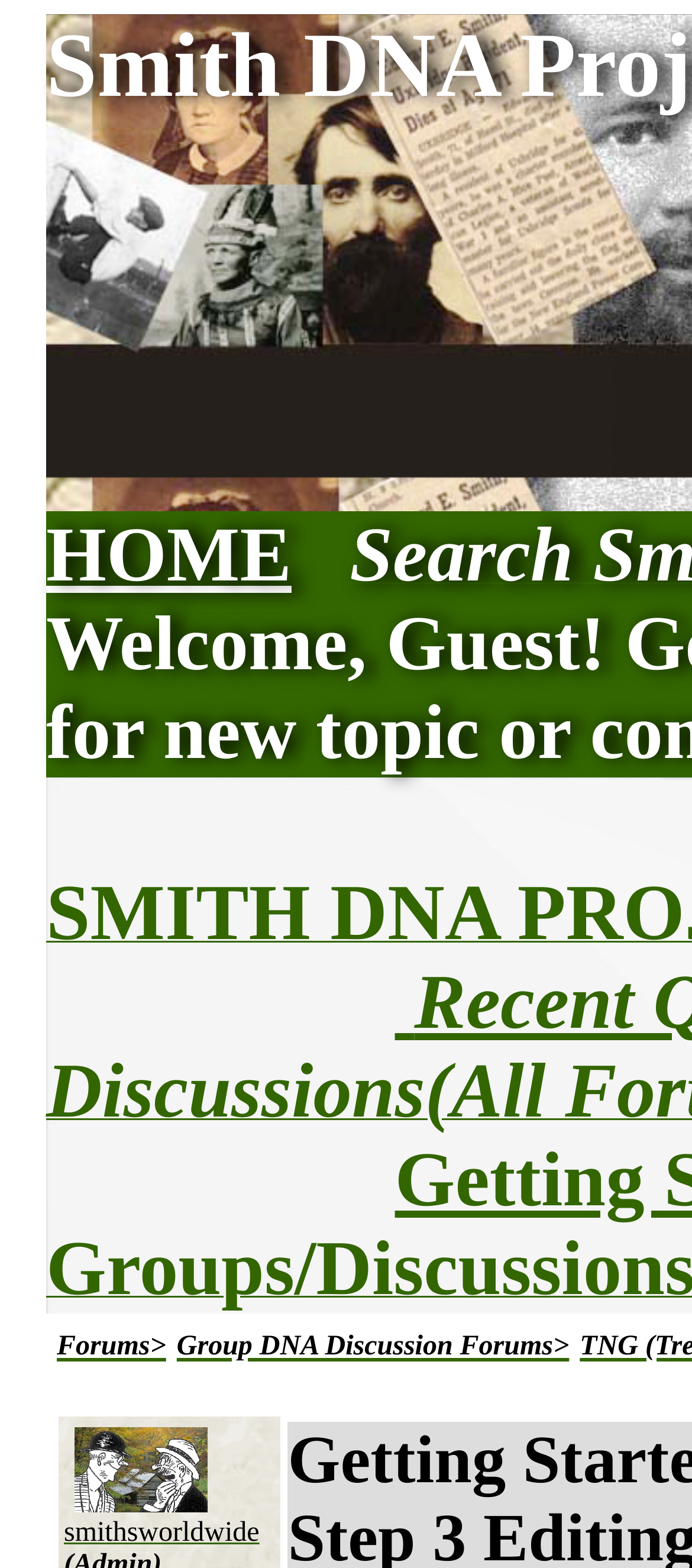How many links are on the top navigation bar?
Use the image to answer the question with a single word or phrase.

3